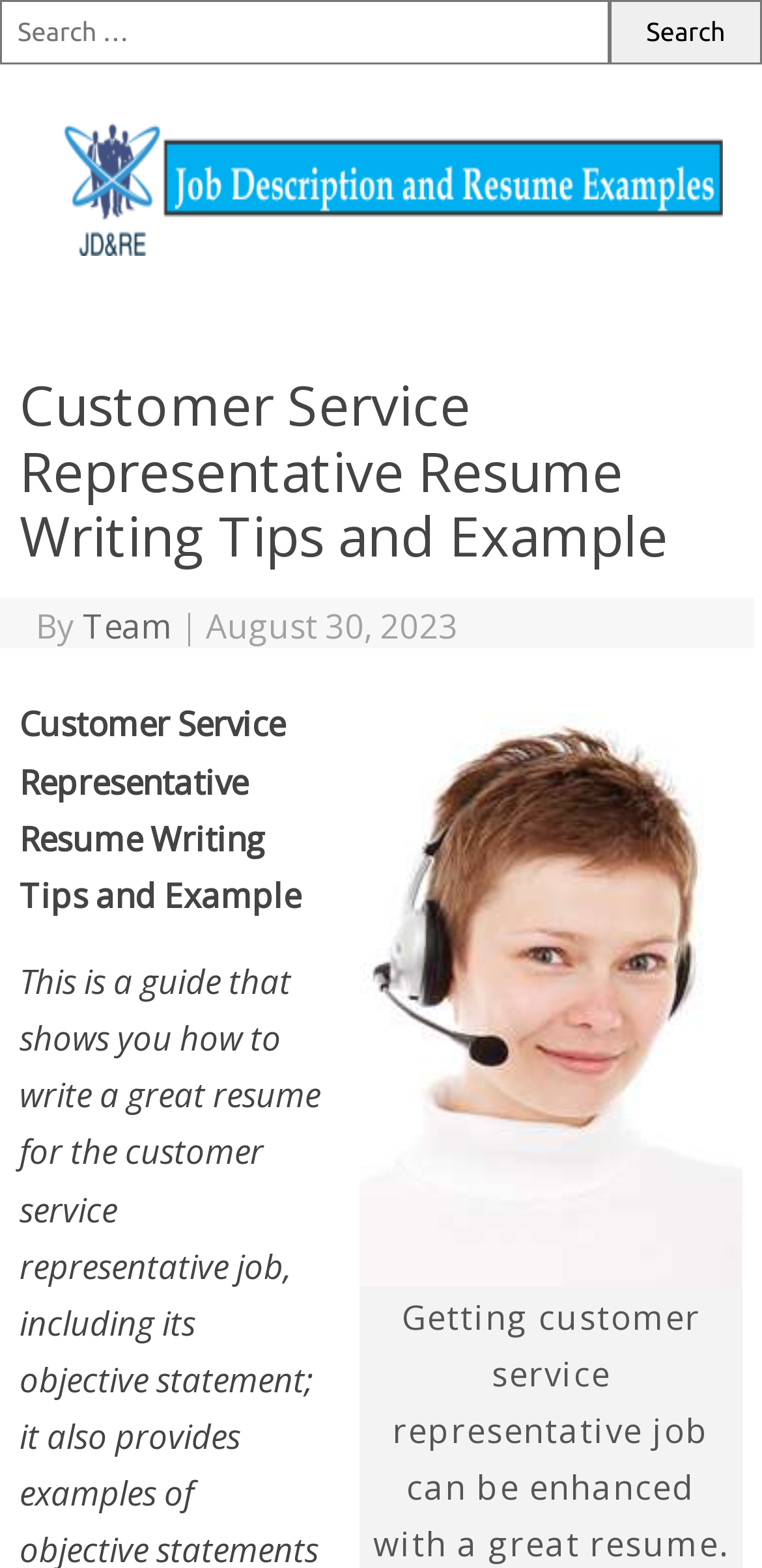What is the link 'Job Description And Resume Examples' for?
Based on the screenshot, provide a one-word or short-phrase response.

Related job information